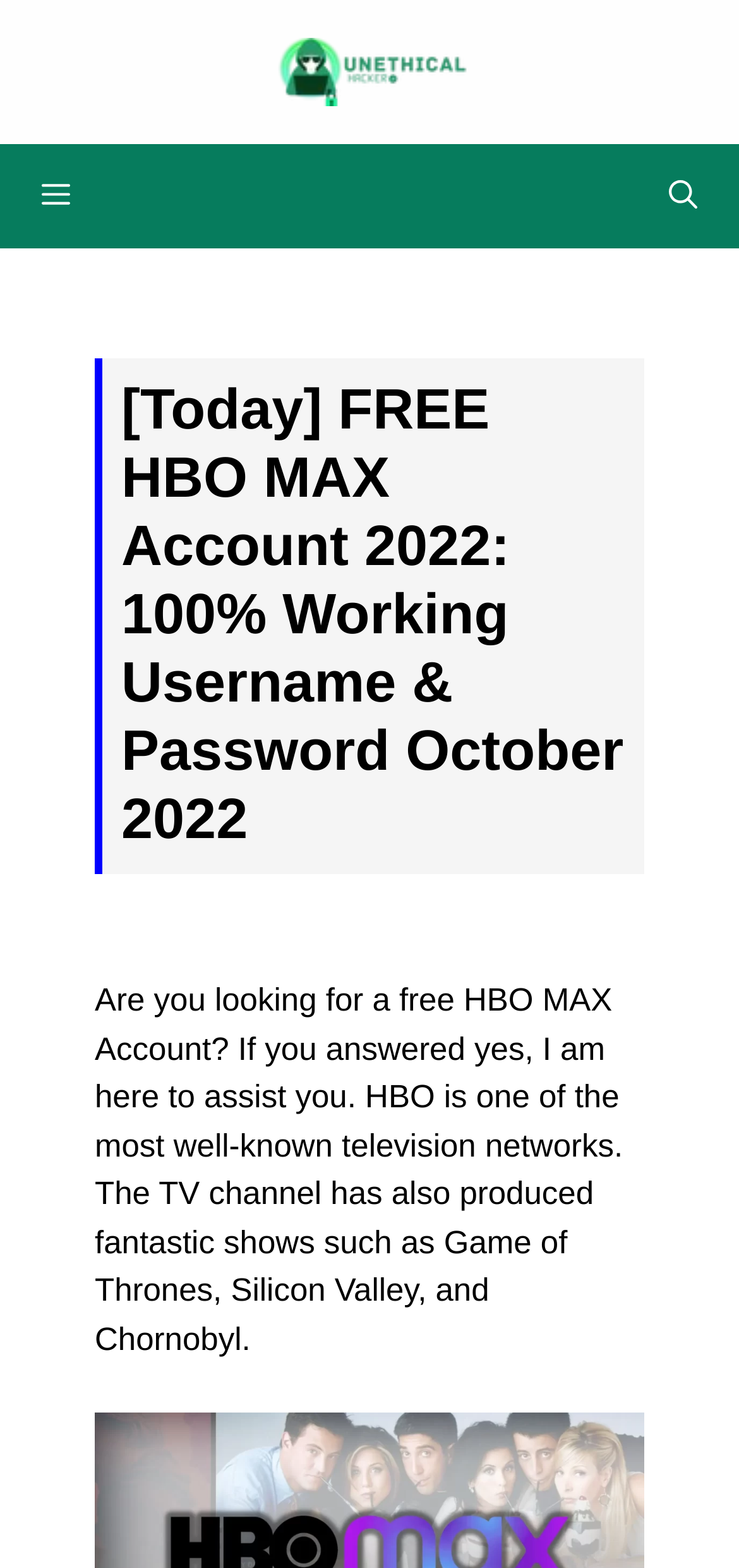Provide the bounding box coordinates for the UI element that is described by this text: "aria-label="Open search"". The coordinates should be in the form of four float numbers between 0 and 1: [left, top, right, bottom].

[0.851, 0.092, 0.997, 0.158]